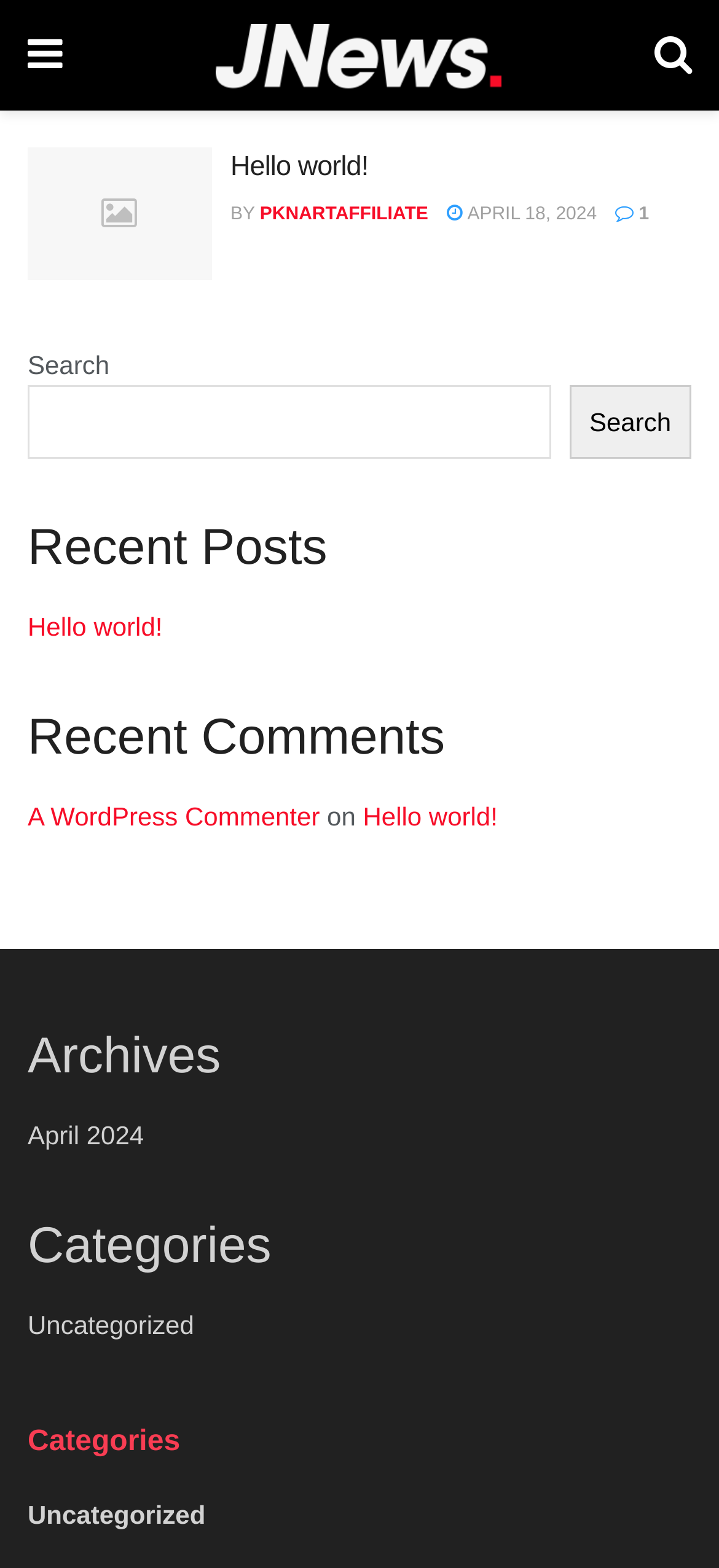Provide a short answer using a single word or phrase for the following question: 
How many recent posts are listed?

1